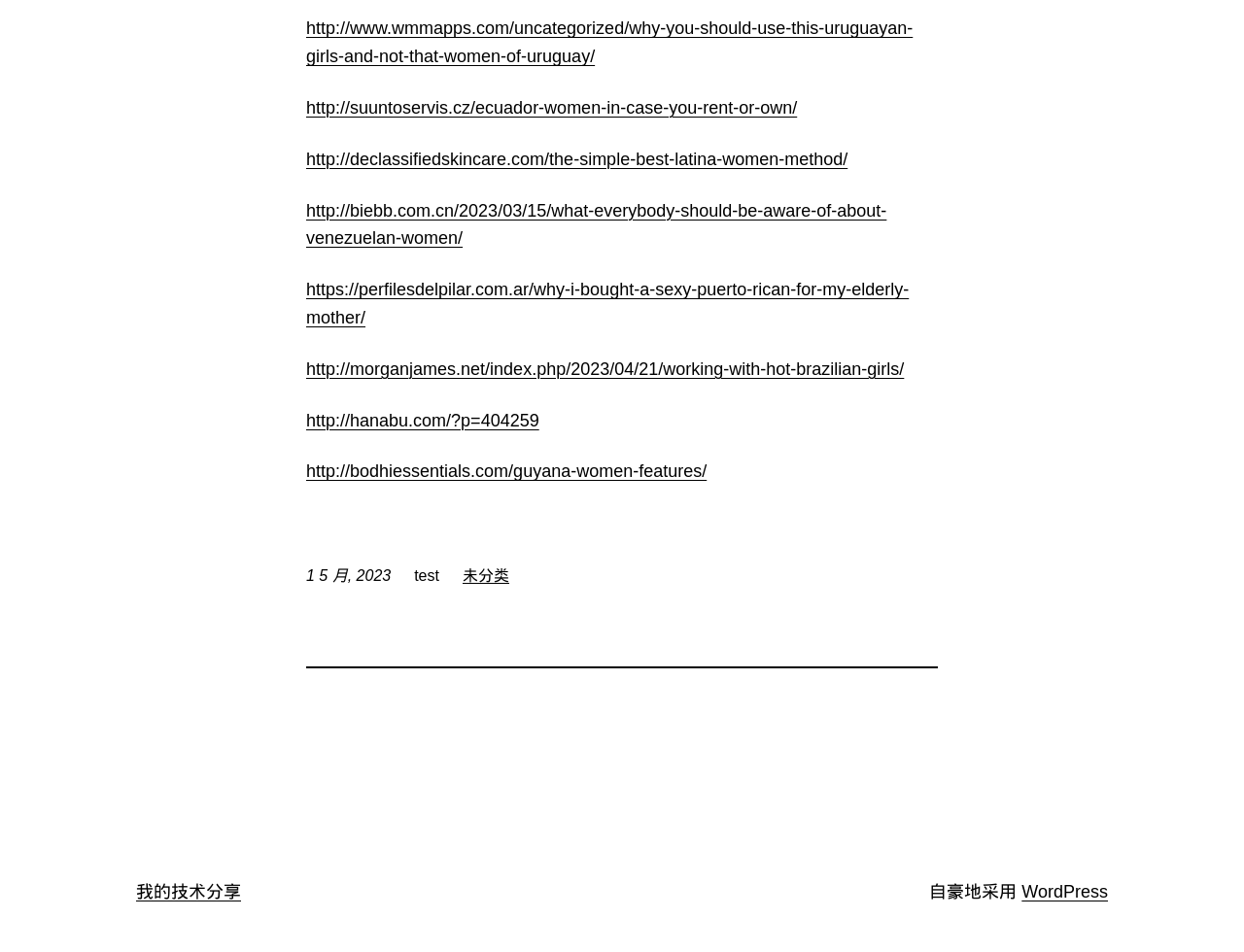Can you pinpoint the bounding box coordinates for the clickable element required for this instruction: "Leave a comment"? The coordinates should be four float numbers between 0 and 1, i.e., [left, top, right, bottom].

None